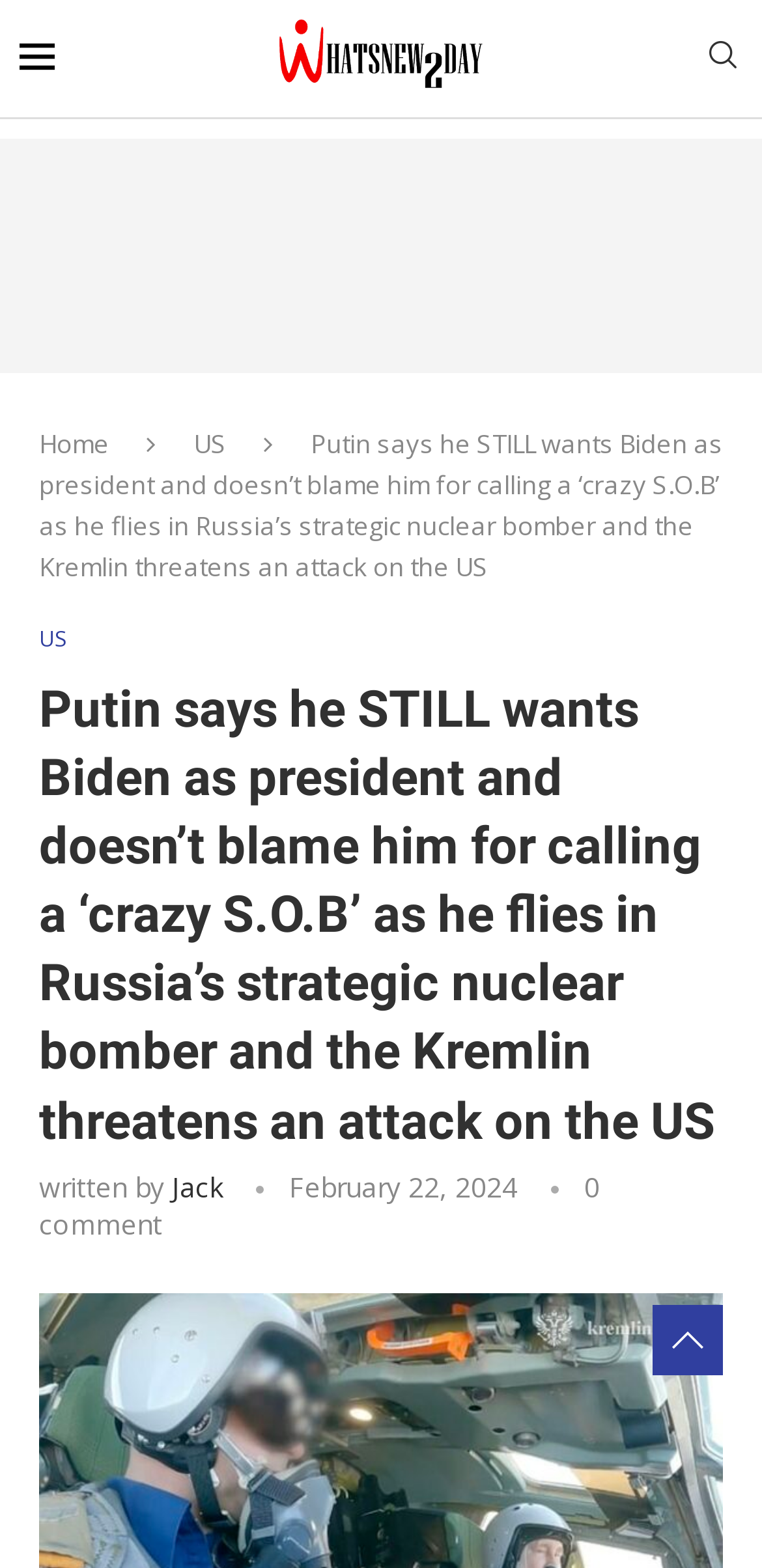Please determine the bounding box coordinates for the UI element described here. Use the format (top-left x, top-left y, bottom-right x, bottom-right y) with values bounded between 0 and 1: Home

[0.051, 0.095, 0.144, 0.117]